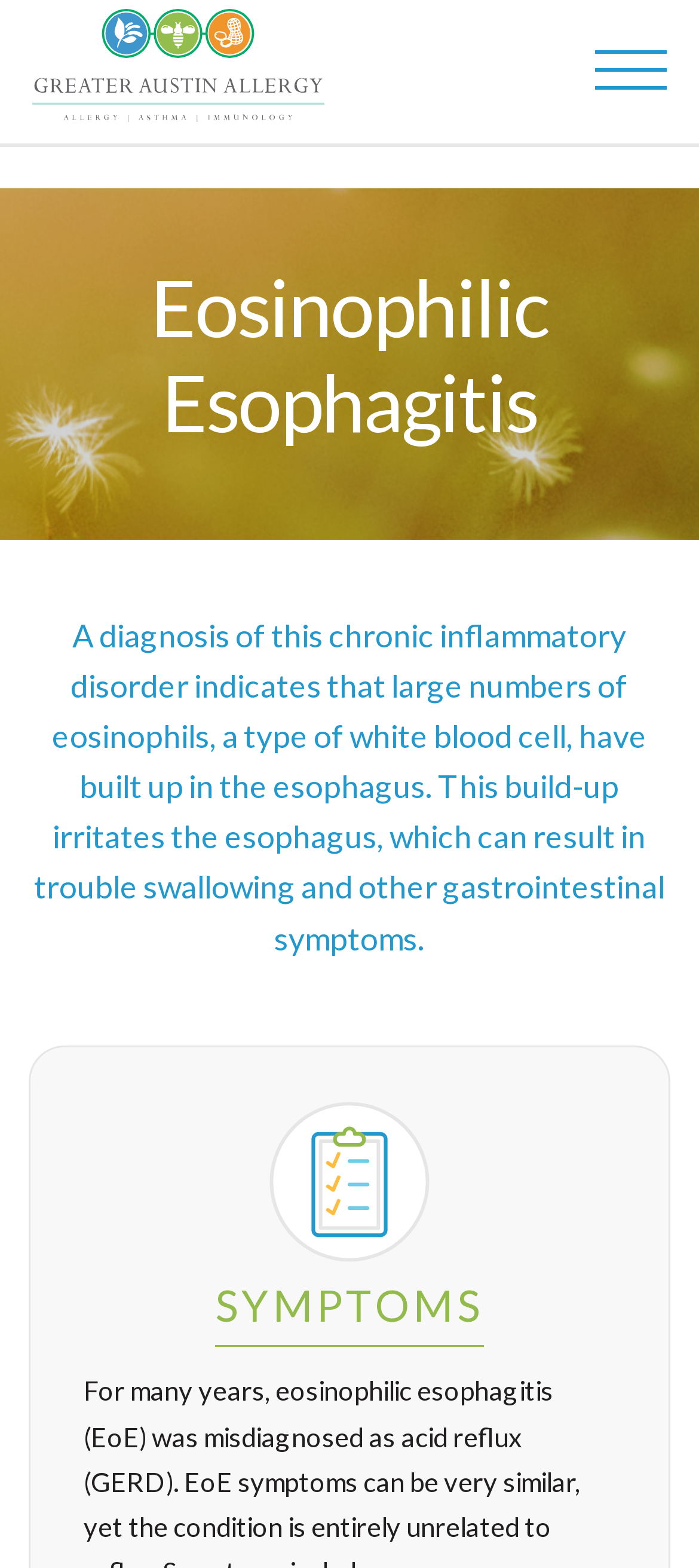Provide your answer in one word or a succinct phrase for the question: 
What are the symptoms of Eosinophilic Esophagitis?

Trouble swallowing and other gastrointestinal symptoms